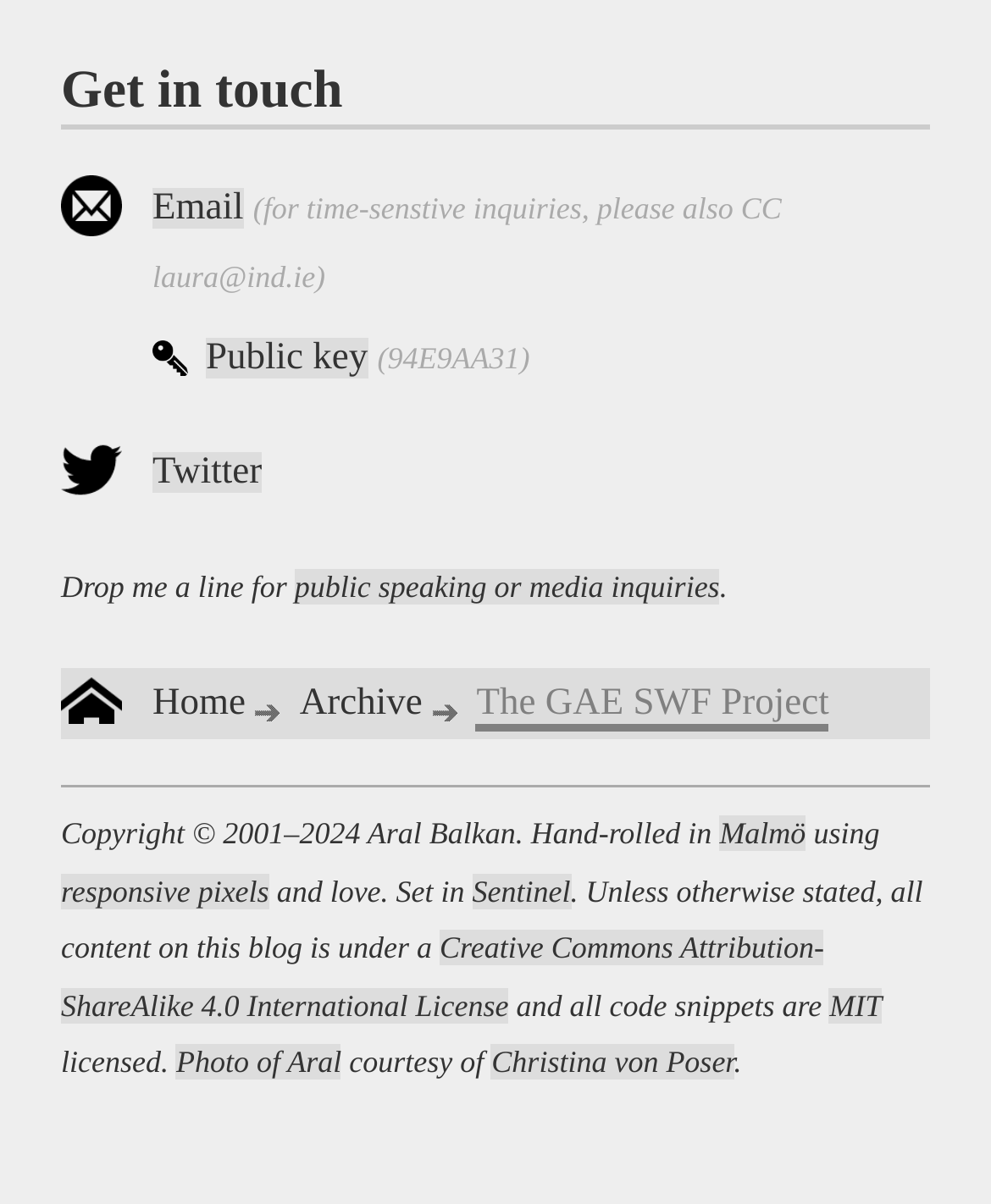Refer to the image and answer the question with as much detail as possible: How many social media links are available?

There are three social media links available: Email, Twitter, and Public key. These links are located in the 'Get in touch' section at the top of the page.